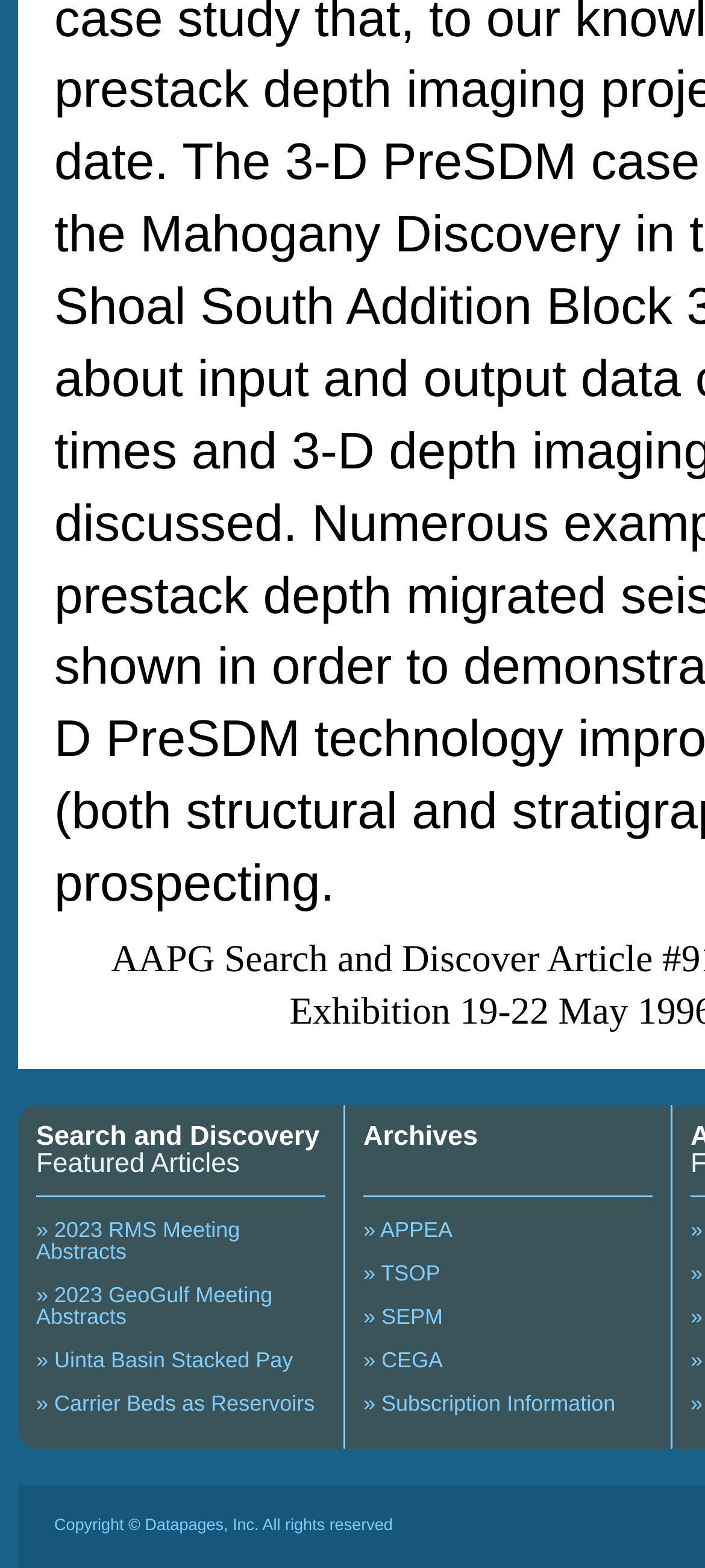Locate the bounding box coordinates of the clickable area needed to fulfill the instruction: "View Subscription Information".

[0.515, 0.887, 0.873, 0.903]